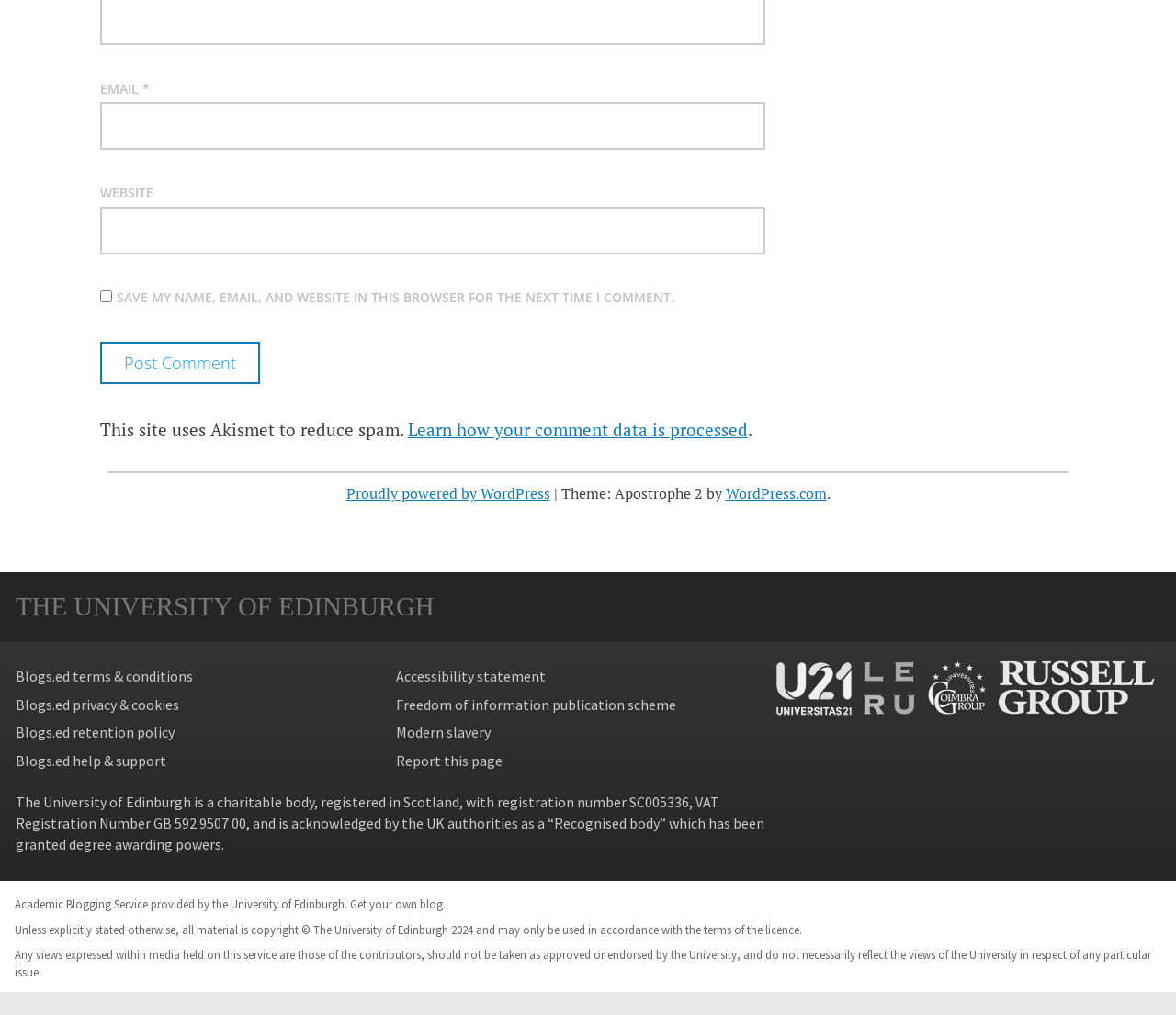Please locate the bounding box coordinates of the region I need to click to follow this instruction: "Learn how your comment data is processed".

[0.347, 0.412, 0.636, 0.435]